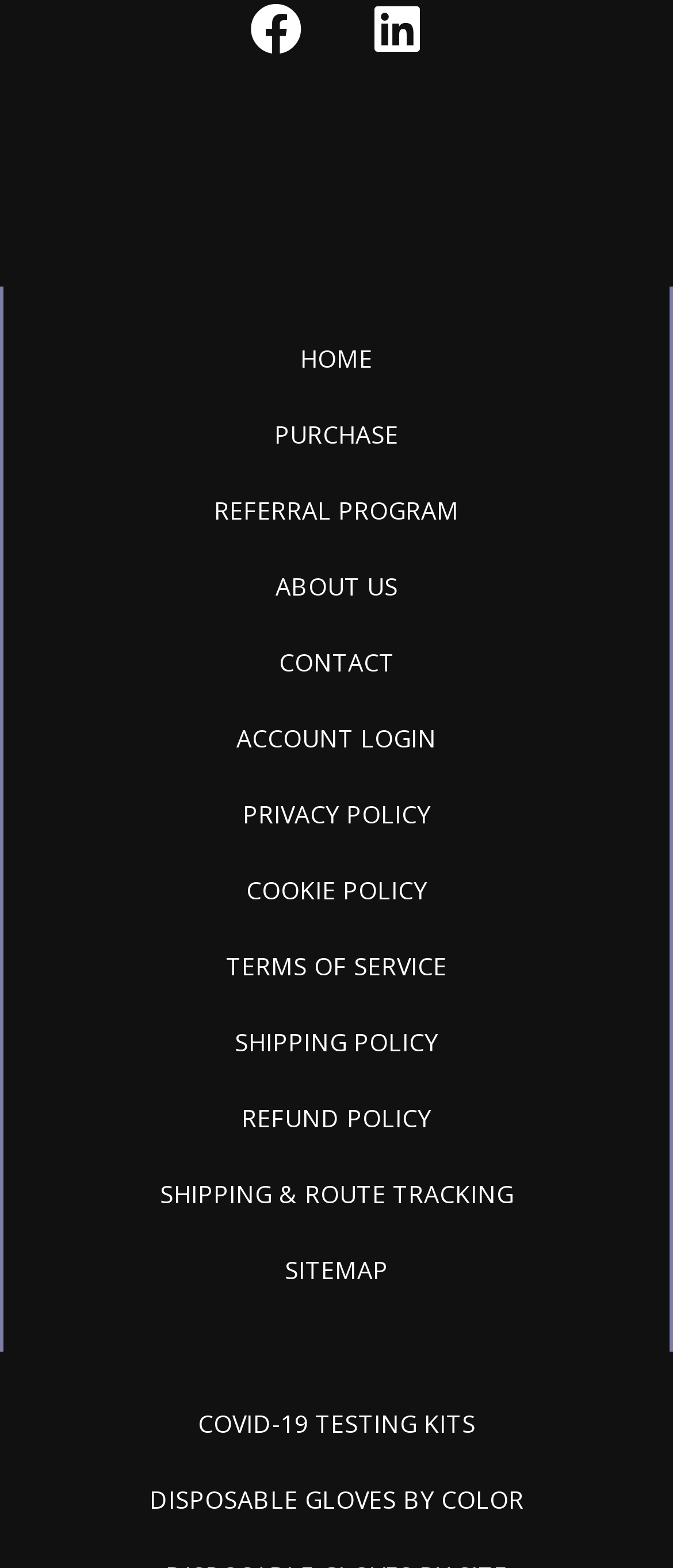Highlight the bounding box coordinates of the element you need to click to perform the following instruction: "Check REFUND POLICY."

[0.069, 0.695, 0.931, 0.733]